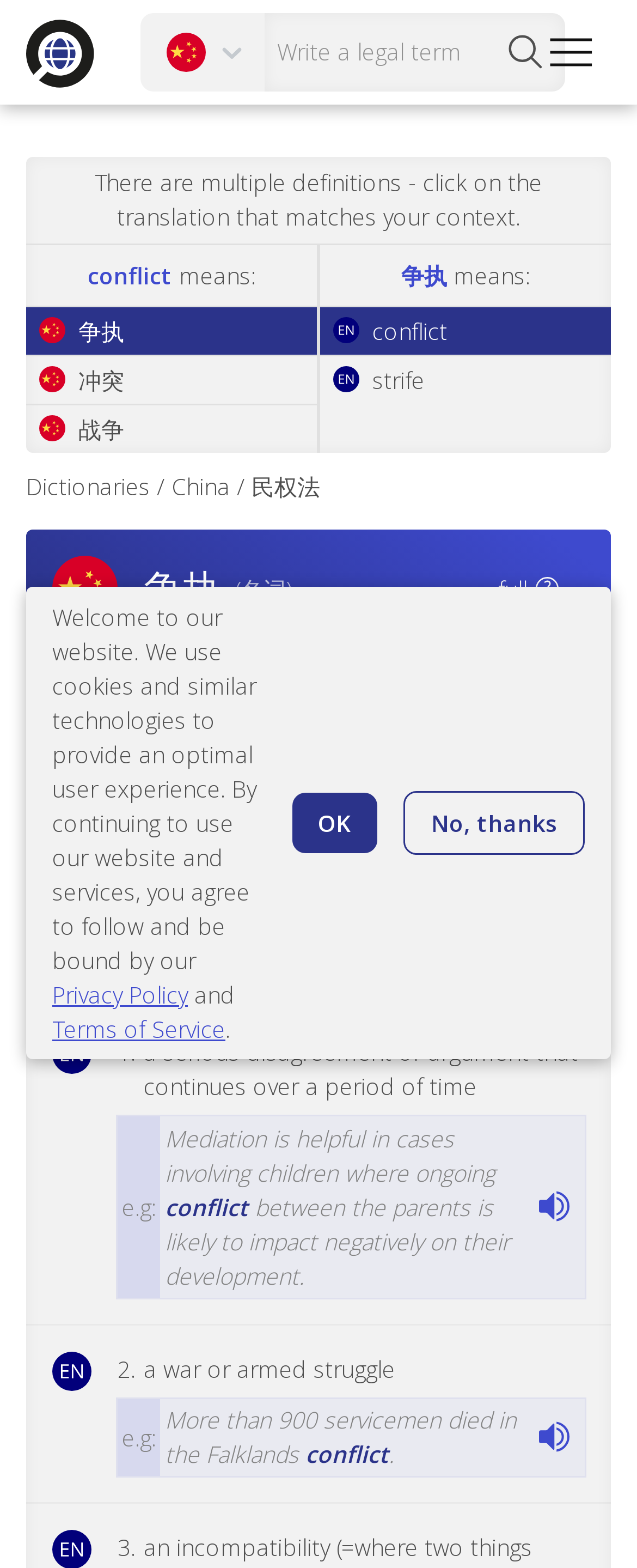Could you please study the image and provide a detailed answer to the question:
What is the language of the webpage?

I found an image with the text 'English' on the webpage, which suggests that the language of the webpage is English.